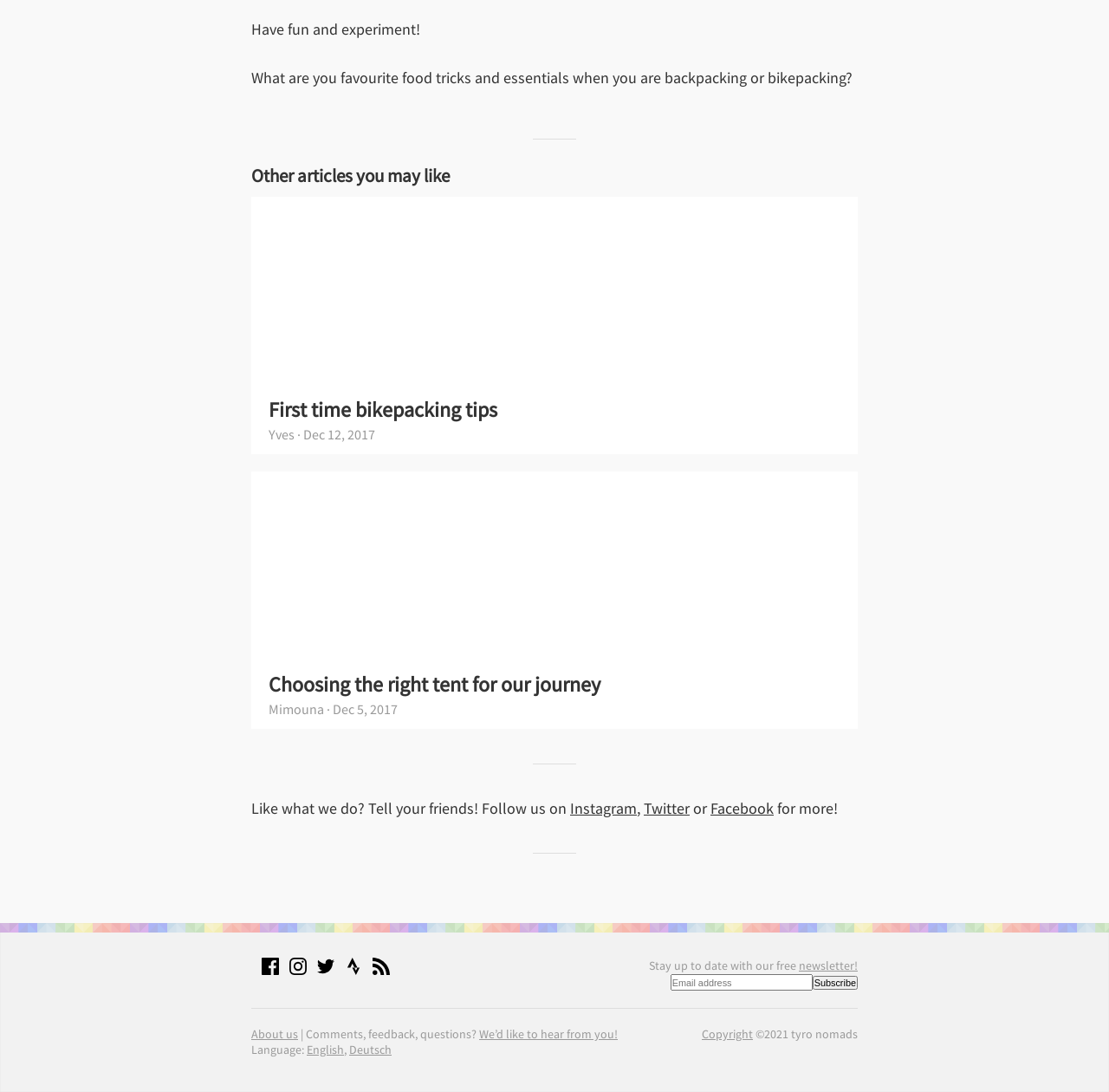Can you identify the bounding box coordinates of the clickable region needed to carry out this instruction: 'Follow on Instagram'? The coordinates should be four float numbers within the range of 0 to 1, stated as [left, top, right, bottom].

[0.514, 0.731, 0.574, 0.749]